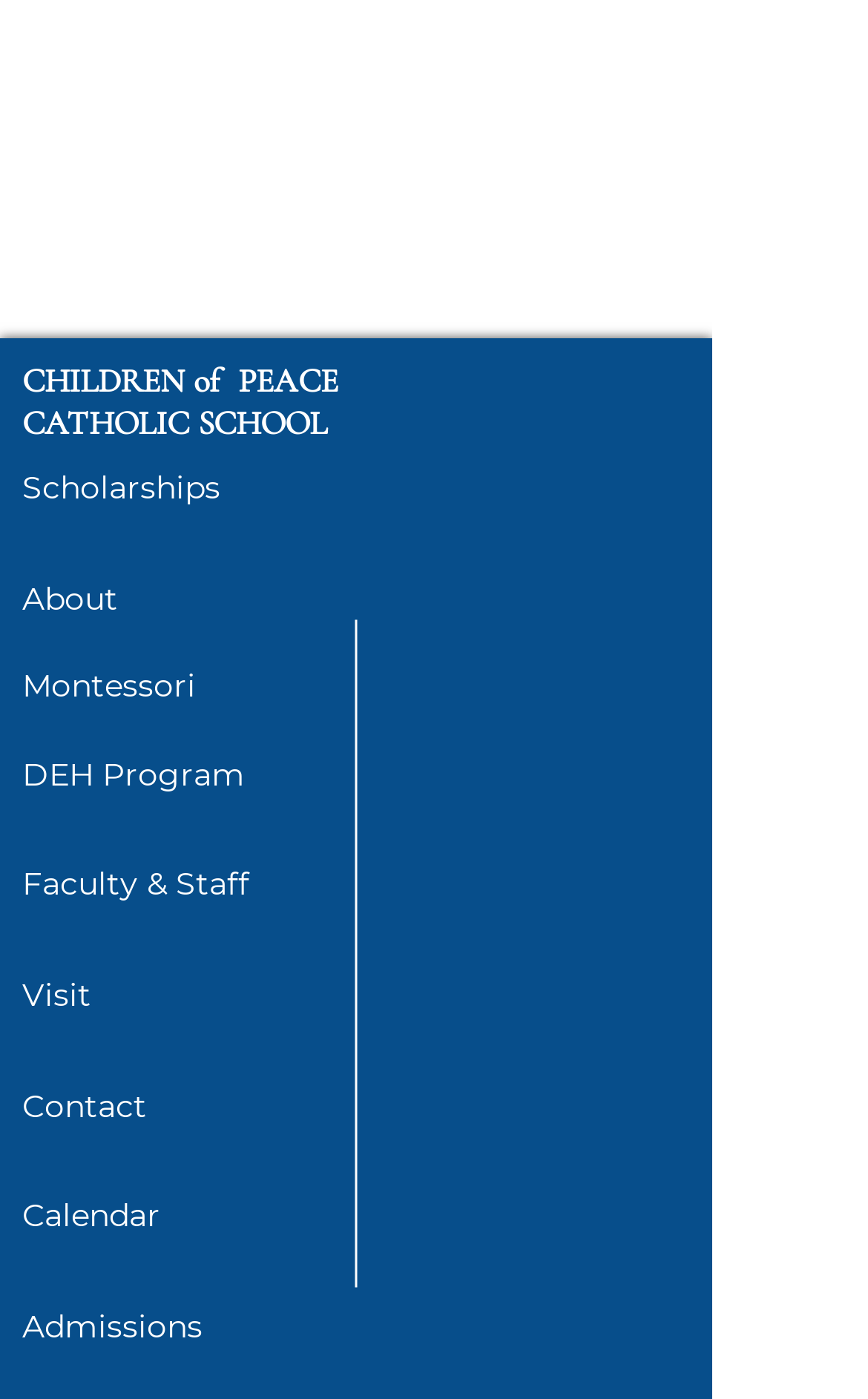Determine the bounding box coordinates of the UI element described below. Use the format (top-left x, top-left y, bottom-right x, bottom-right y) with floating point numbers between 0 and 1: DEH Program

[0.026, 0.539, 0.282, 0.568]